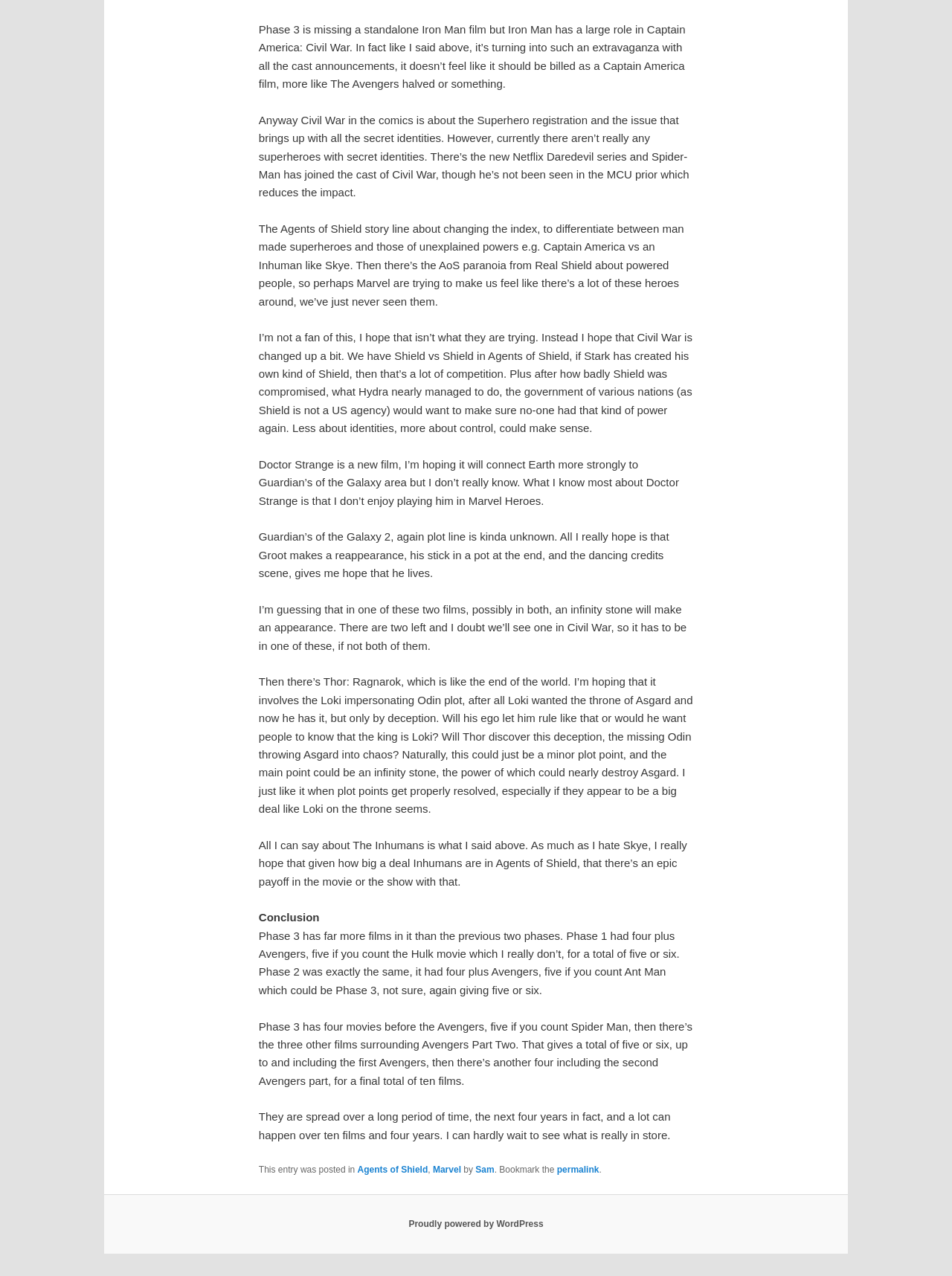What is the topic of the webpage?
Provide a short answer using one word or a brief phrase based on the image.

Marvel movies and TV shows